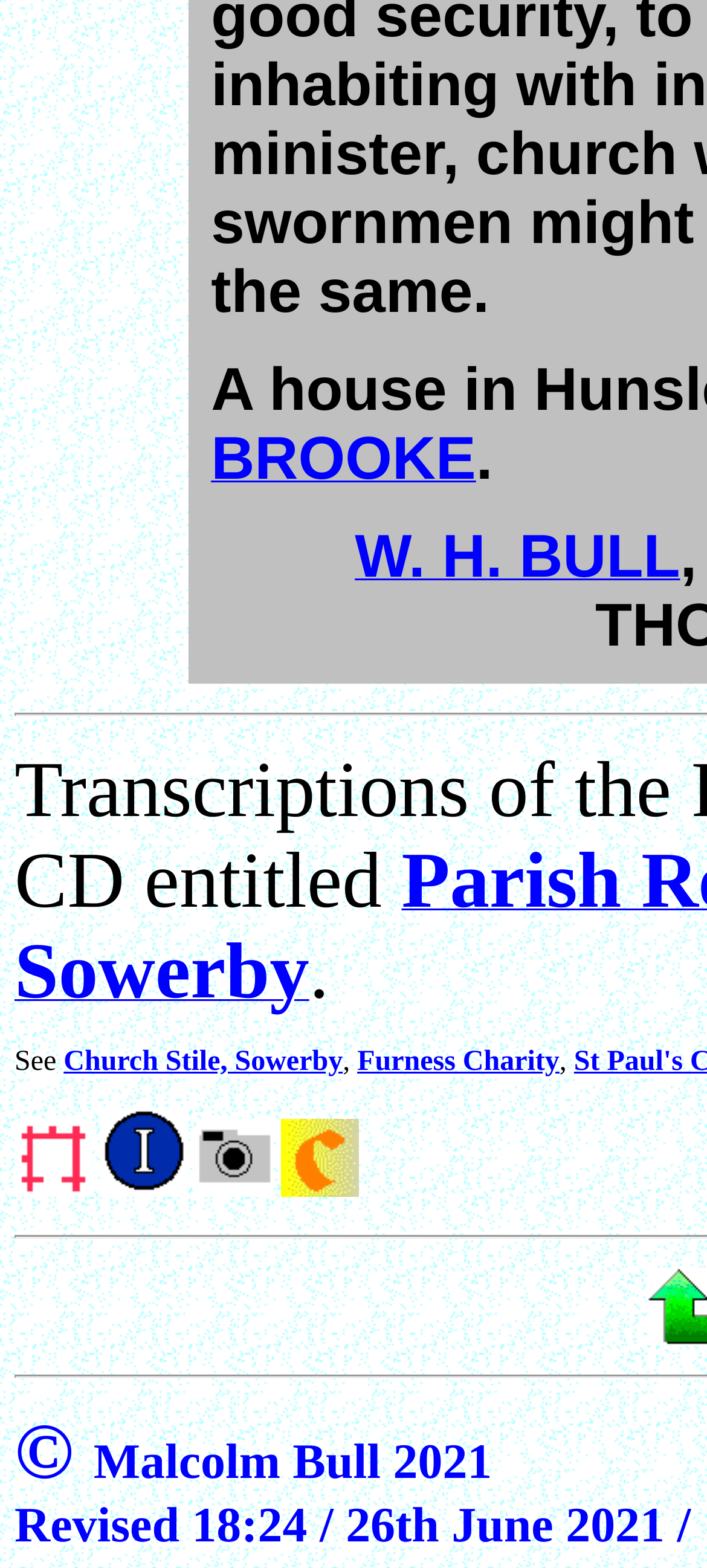Based on the element description: "title="Grade I Listed building"", identify the UI element and provide its bounding box coordinates. Use four float numbers between 0 and 1, [left, top, right, bottom].

[0.141, 0.748, 0.267, 0.768]